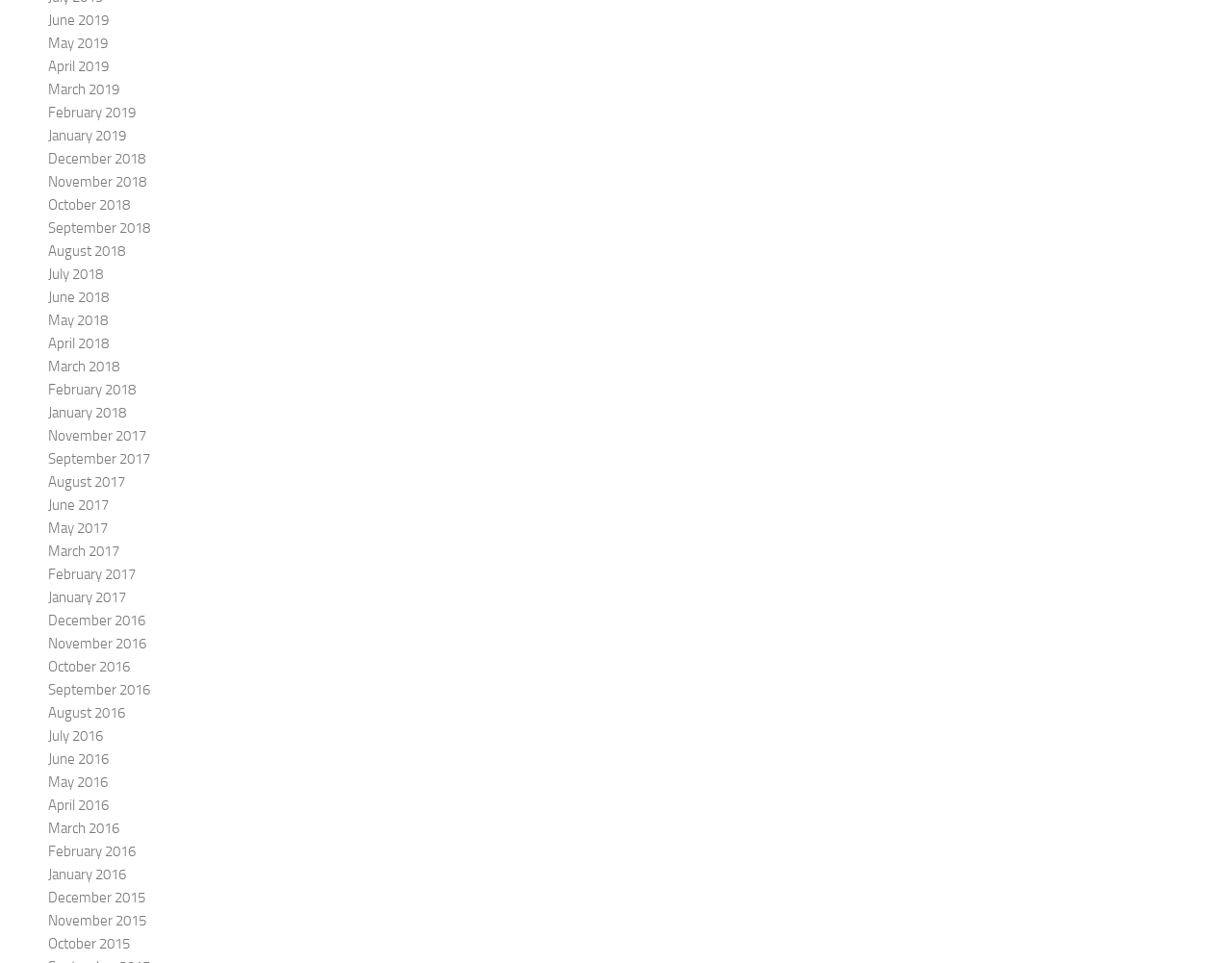What is the latest month available?
Give a single word or phrase as your answer by examining the image.

June 2019